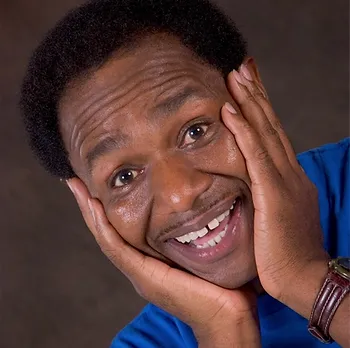Provide a thorough description of the image, including all visible elements.

The image features Bobby Norfolk, a renowned African-American storyteller, who is captured with an expressive and engaging smile. He appears delighted, his hands placed on his cheeks, conveying a sense of enthusiasm and warmth. Sporting a blue shirt, his cheerful demeanor reflects his passion for storytelling and connection with his audience. Bobby Norfolk is celebrated not only for his storytelling performances but also for co-authoring classic Anansi tales, which are part of the Story Cove picture book series.